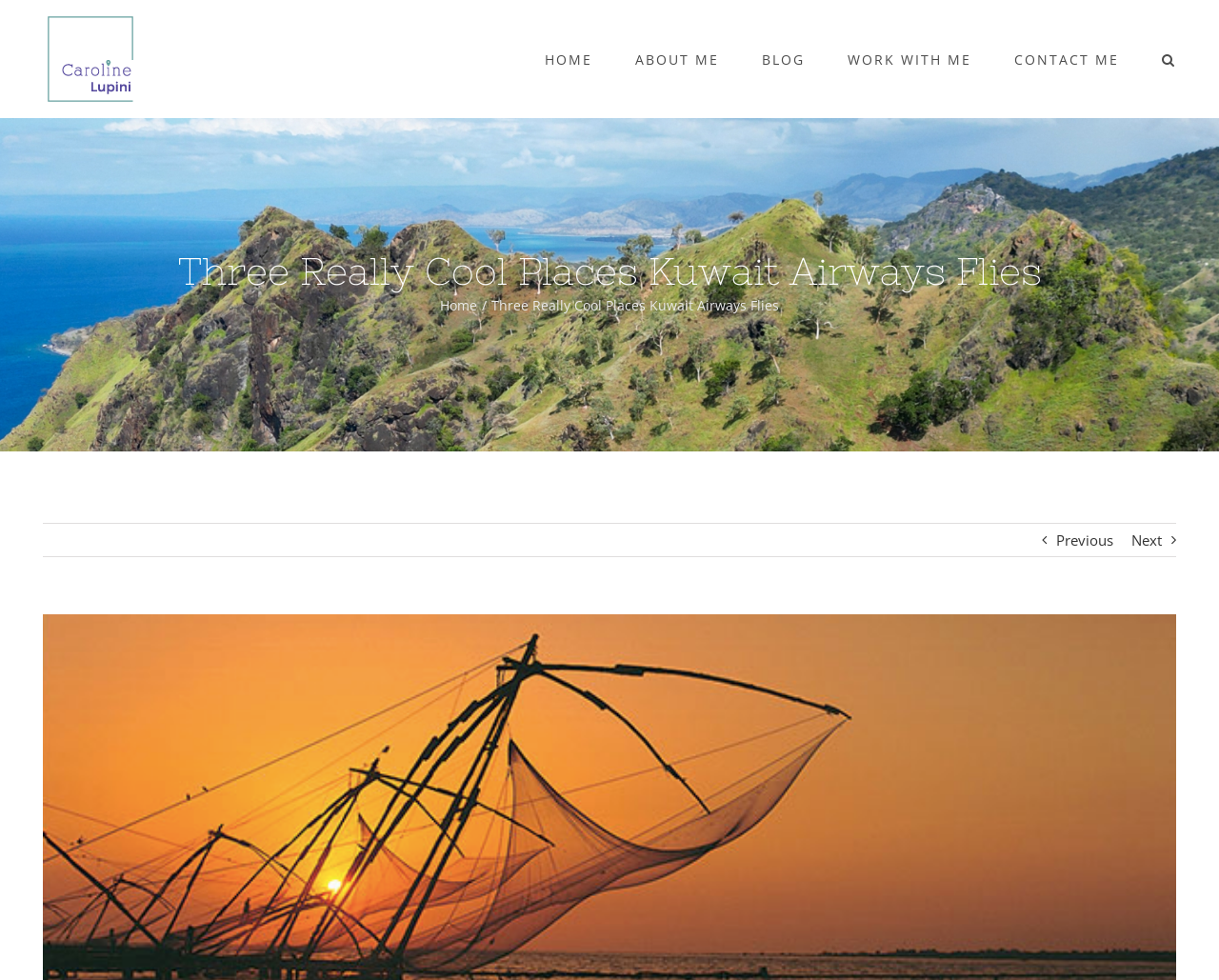Please give a one-word or short phrase response to the following question: 
What is the purpose of the button on the top right?

Search